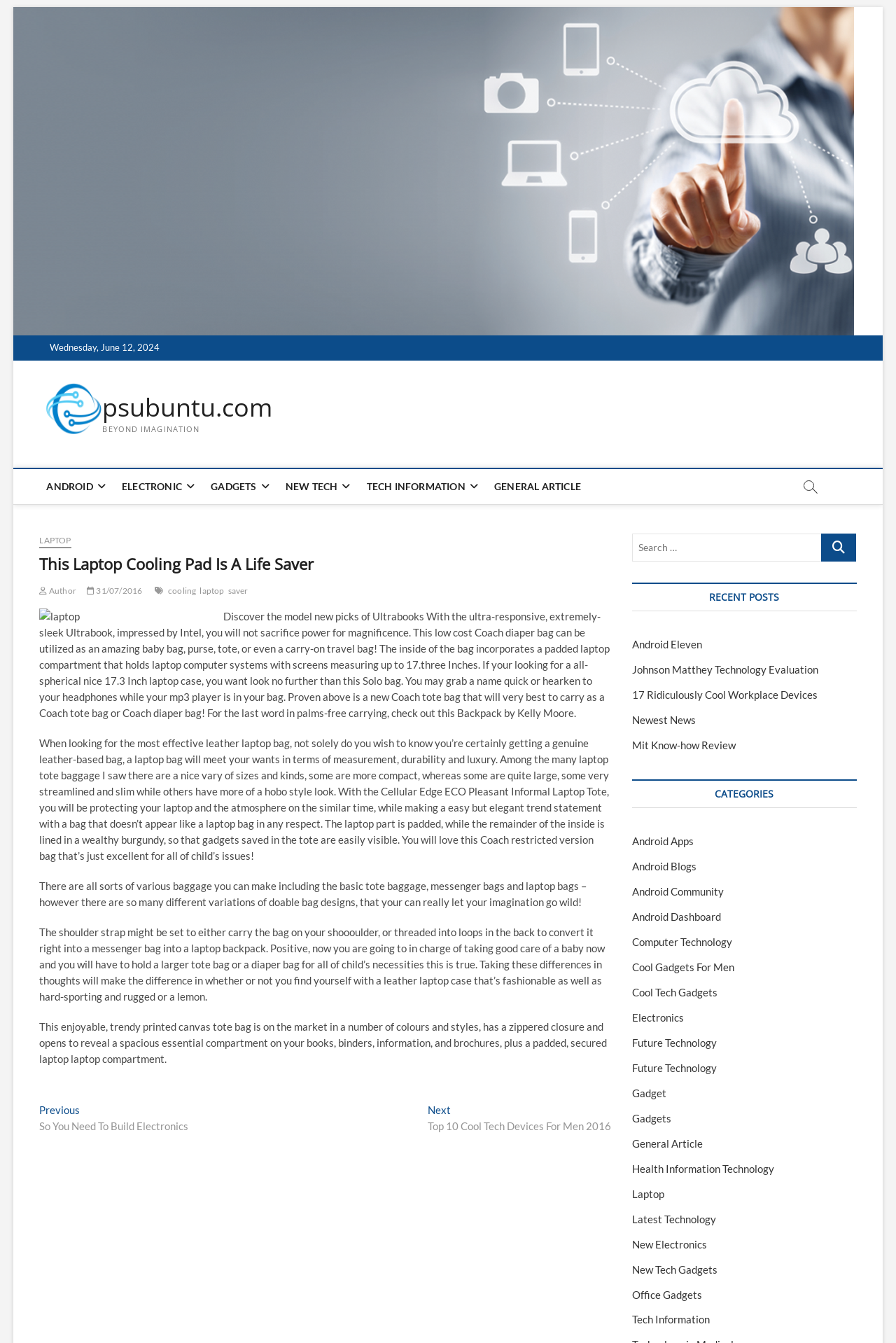Determine the heading of the webpage and extract its text content.

This Laptop Cooling Pad Is A Life Saver